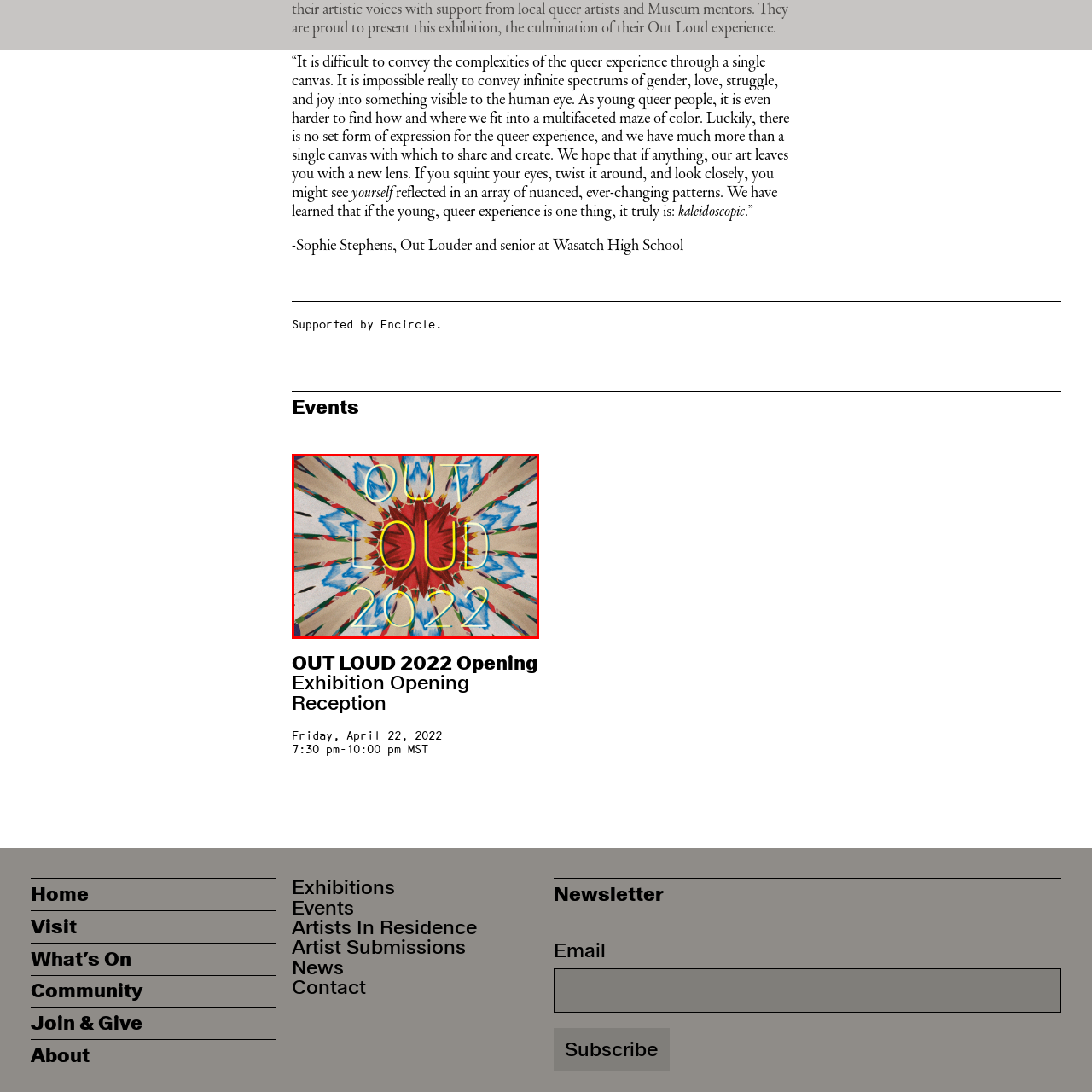Look closely at the image surrounded by the red box, What is the theme of the event? Give your answer as a single word or phrase.

Expression and identity within the queer community